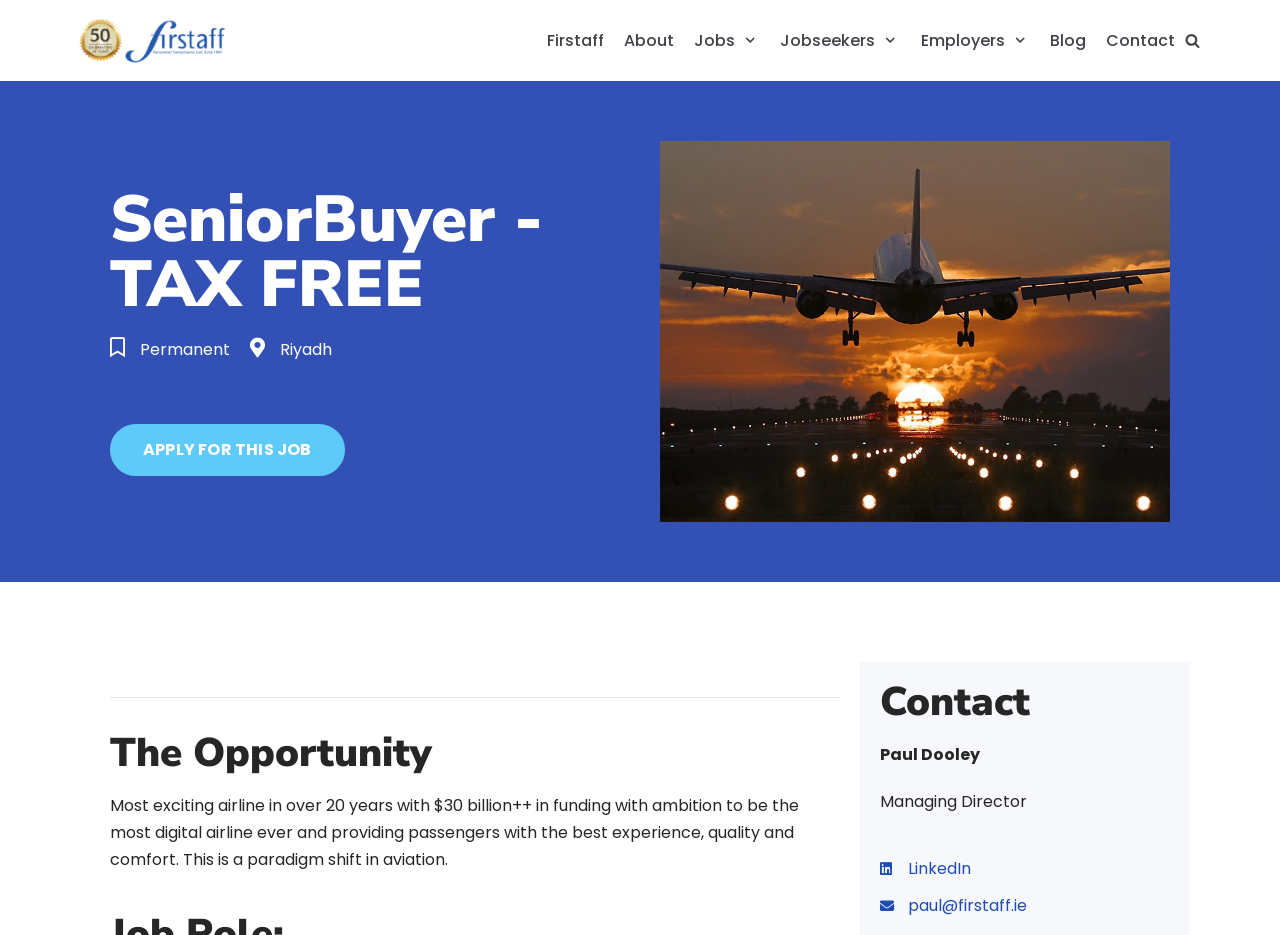Identify the main heading from the webpage and provide its text content.

SeniorBuyer - TAX FREE